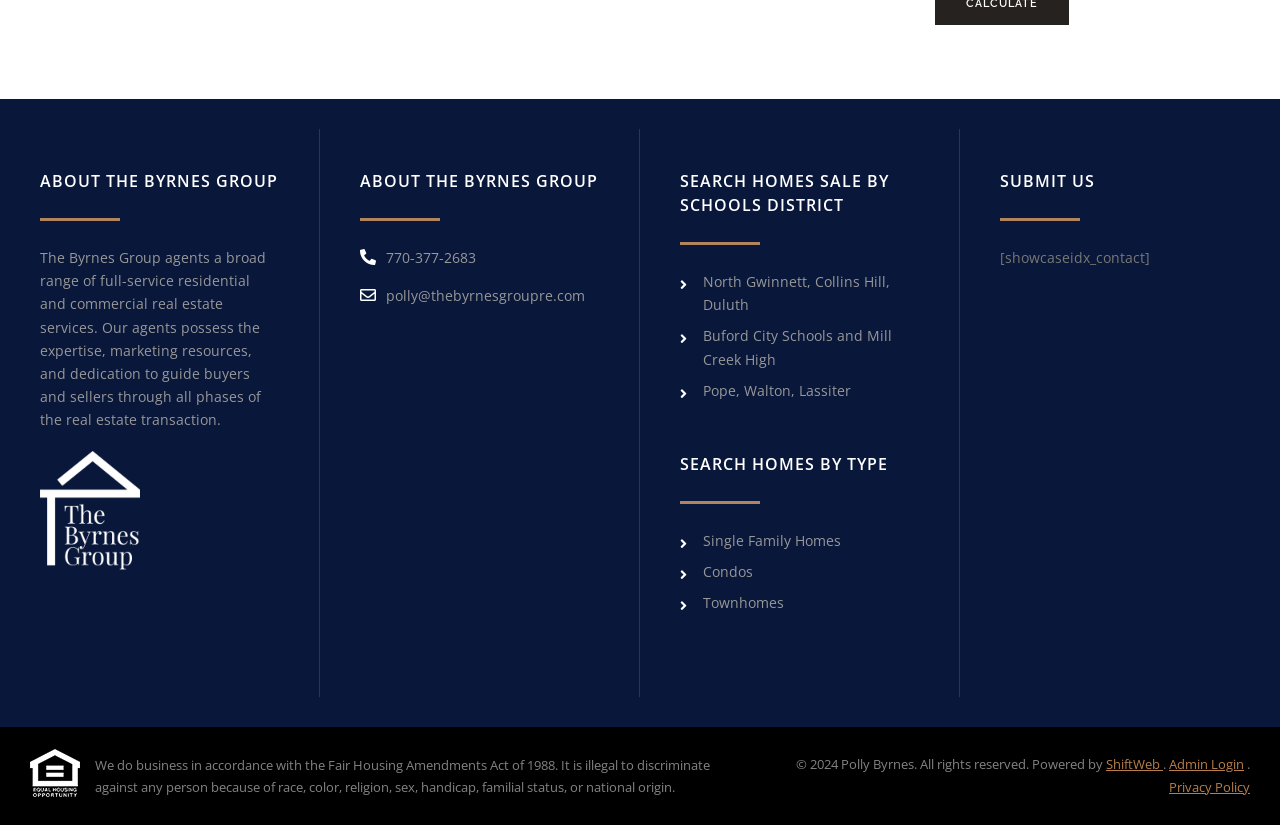Please identify the bounding box coordinates of the element's region that I should click in order to complete the following instruction: "Email Polly Byrnes". The bounding box coordinates consist of four float numbers between 0 and 1, i.e., [left, top, right, bottom].

[0.302, 0.348, 0.468, 0.37]